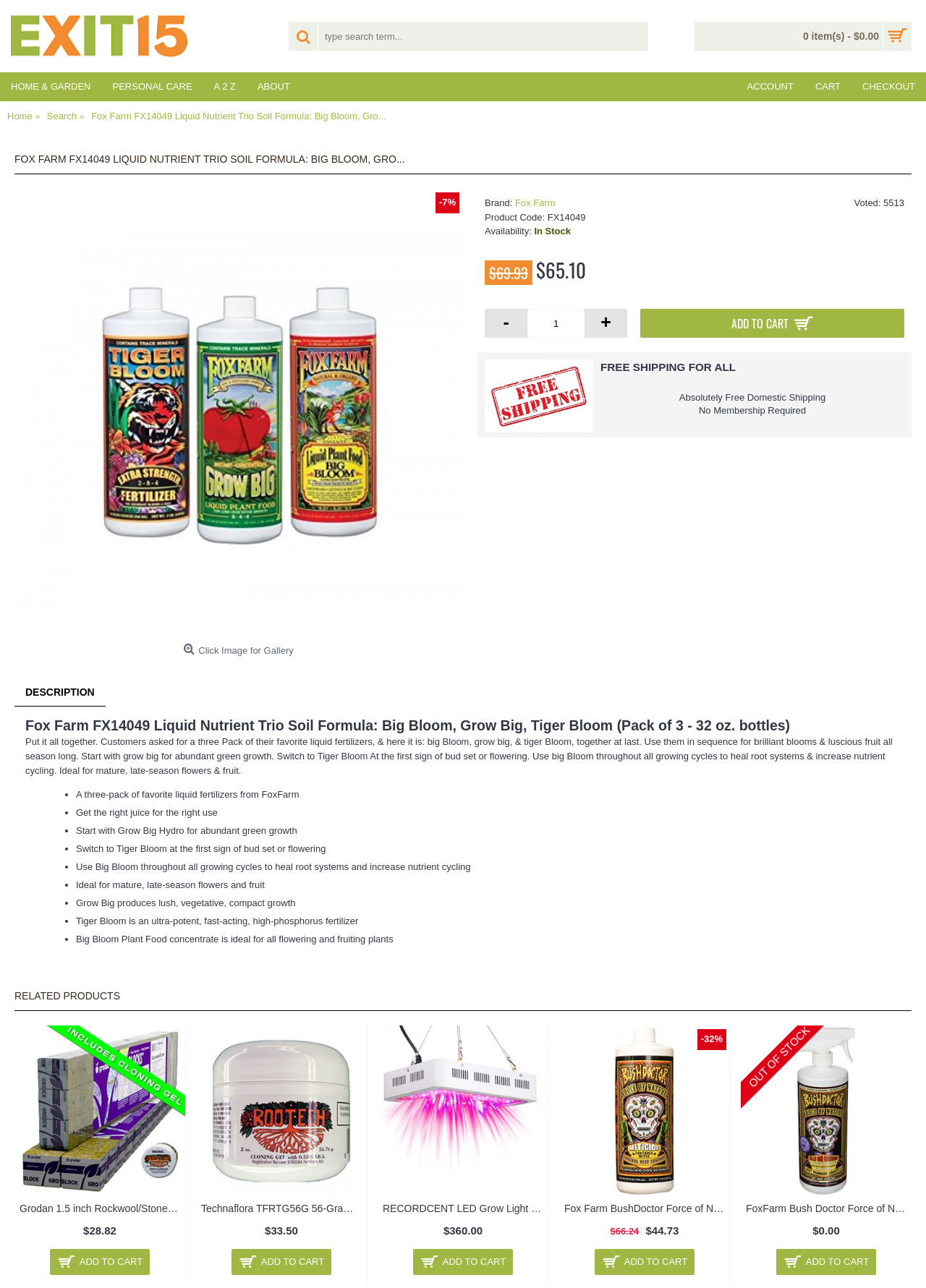Summarize the webpage with intricate details.

This webpage is about a product, specifically the Fox Farm FX14049 Liquid Nutrient Trio Soil Formula, which includes Big Bloom, Grow Big, and Tiger Bloom. At the top of the page, there is a navigation menu with links to "HOME & GARDEN", "PERSONAL CARE", "A 2 Z", "ABOUT", "CHECKOUT", "CART", and "ACCOUNT". Below this menu, there is a search bar with a magnifying glass icon and a button to exit the search.

The product title, "Fox Farm FX14049 Liquid Nutrient Trio Soil Formula: Big Bloom, Grow Big, Tiger Bloom", is prominently displayed on the page, along with an image of the product. There is also a "Voted: 5513" rating and a "Brand: Fox Farm" label.

The product description is divided into sections, including "DESCRIPTION", "RELATED PRODUCTS", and a section with a heading "FOX FARM FX14049 LIQUID NUTRIENT TRIO SOIL FORMULA: BIG BLOOM, GRO...". The description text explains the benefits of using the product, including its ability to promote healthy plant growth and increase nutrient cycling.

There are also several bullet points highlighting the key features of the product, including its ability to promote lush, vegetative growth, its fast-acting and high-phosphorus formula, and its suitability for mature, late-season flowers and fruit.

Below the product description, there are three related products displayed, each with an image, title, and price. These products are Grodan 1.5 inch Rockwool/Stonewool Cubes Mini Blocks, Technaflora TFRTG56G 56-Gram Technaflora Rootech Gel for Plants, and RECORDCENT LED Grow Light Full Spectrum Indoor Grow Lights for Plants.

Throughout the page, there are several calls-to-action, including "ADD TO CART" buttons and links to "DESCRIPTION" and "RELATED PRODUCTS" sections.